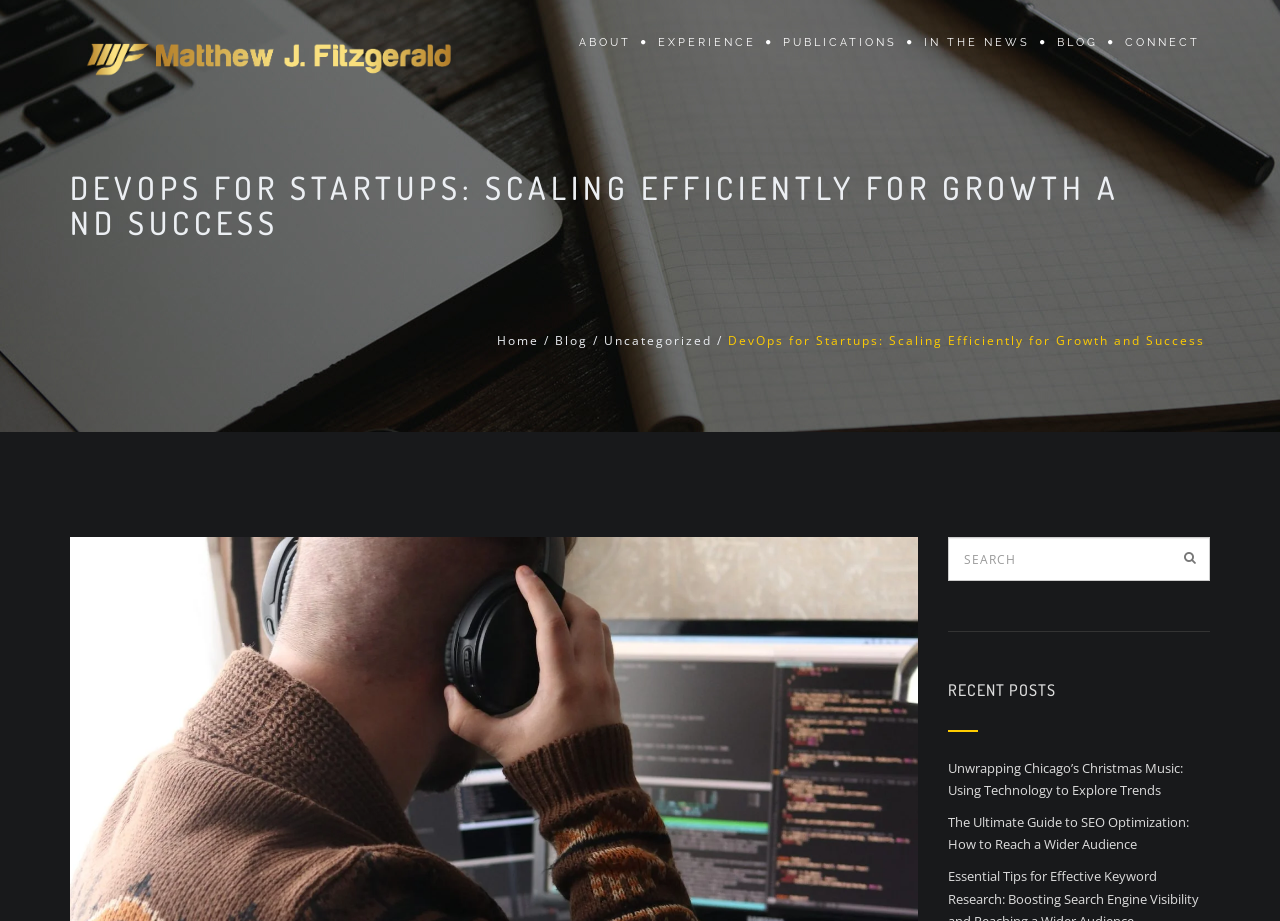Who is the author of this webpage?
Please give a well-detailed answer to the question.

The author's name is mentioned in the top-left corner of the webpage, where it says 'Matthew J. Fitzgerald' with an image and a link to the author's profile.